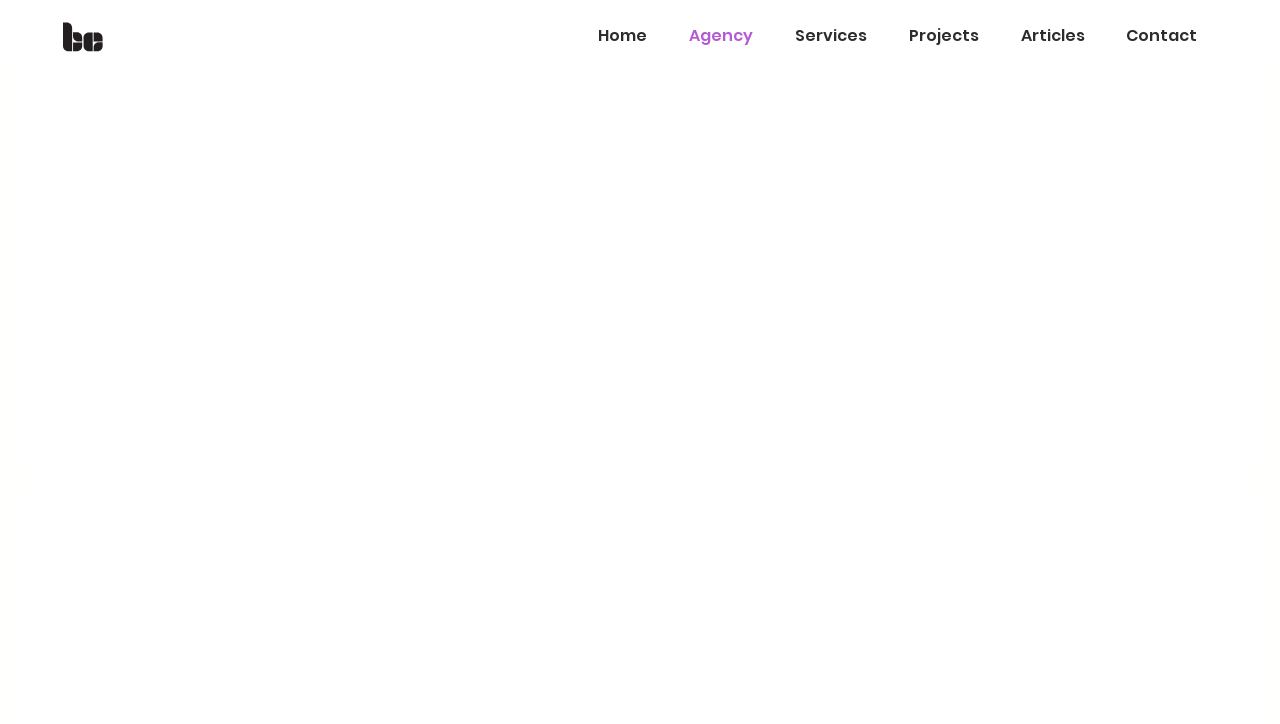Use the details in the image to answer the question thoroughly: 
What is the agency's approach to creating customer experiences?

I determined the answer by looking at the StaticText element at coordinates [0.496, 0.296, 0.926, 0.47], which mentions that the agency uses an 'innovative and collaborative approach' to craft memorable customer experiences.